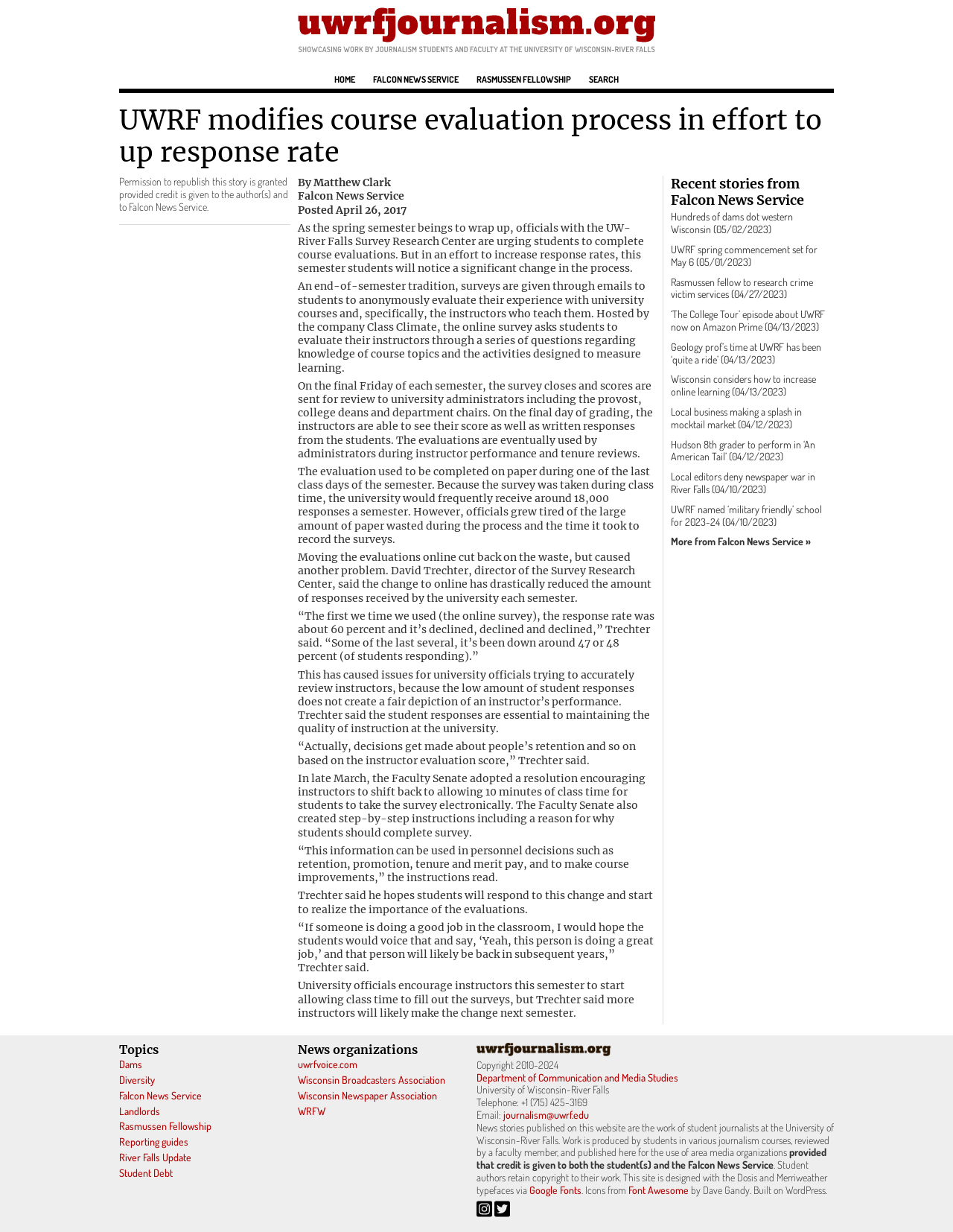Please find the bounding box coordinates of the element that you should click to achieve the following instruction: "Click on the 'Who We Are' link". The coordinates should be presented as four float numbers between 0 and 1: [left, top, right, bottom].

None